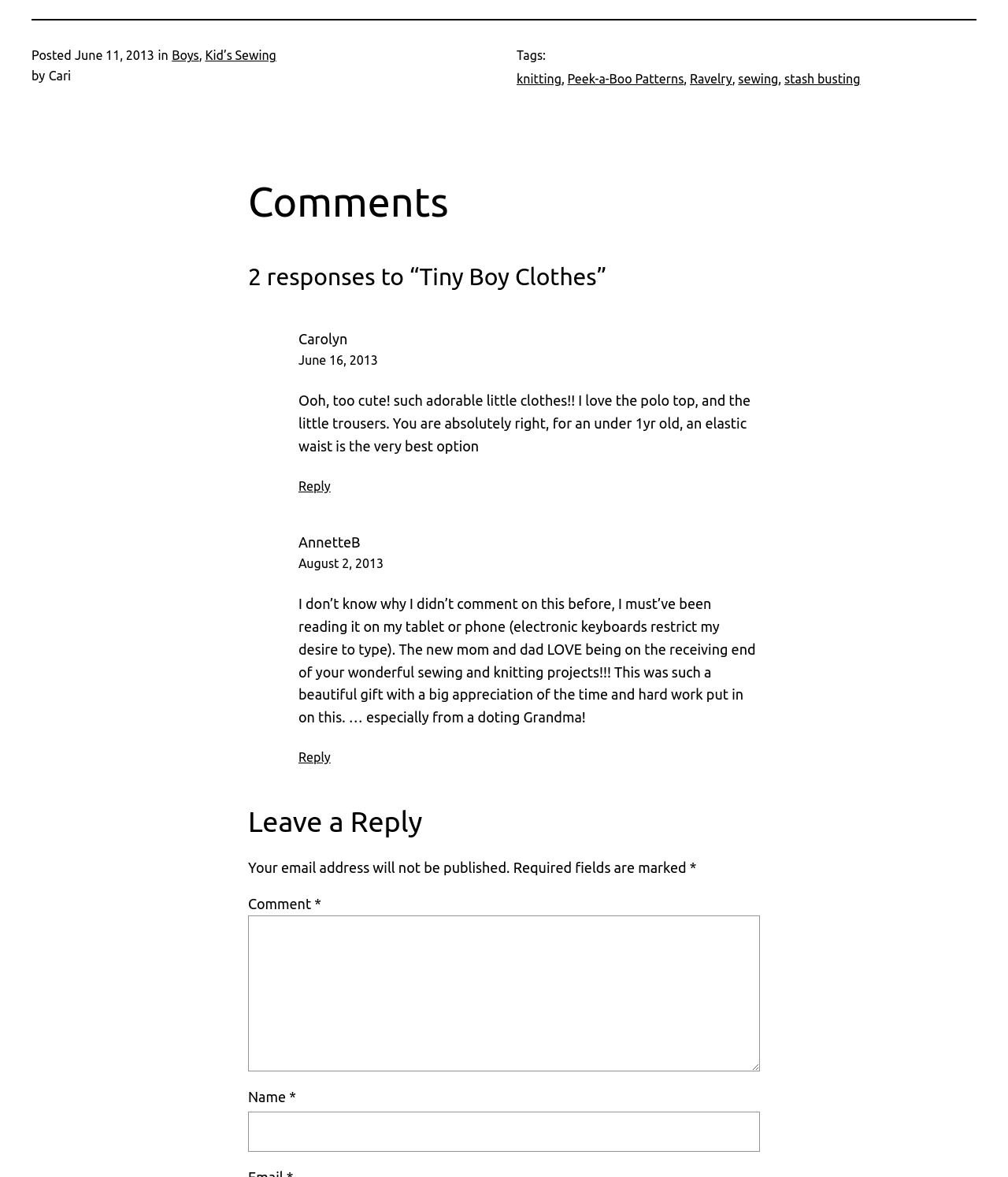Please find the bounding box coordinates of the clickable region needed to complete the following instruction: "Click on the 'Reply to Carolyn' link". The bounding box coordinates must consist of four float numbers between 0 and 1, i.e., [left, top, right, bottom].

[0.296, 0.407, 0.328, 0.419]